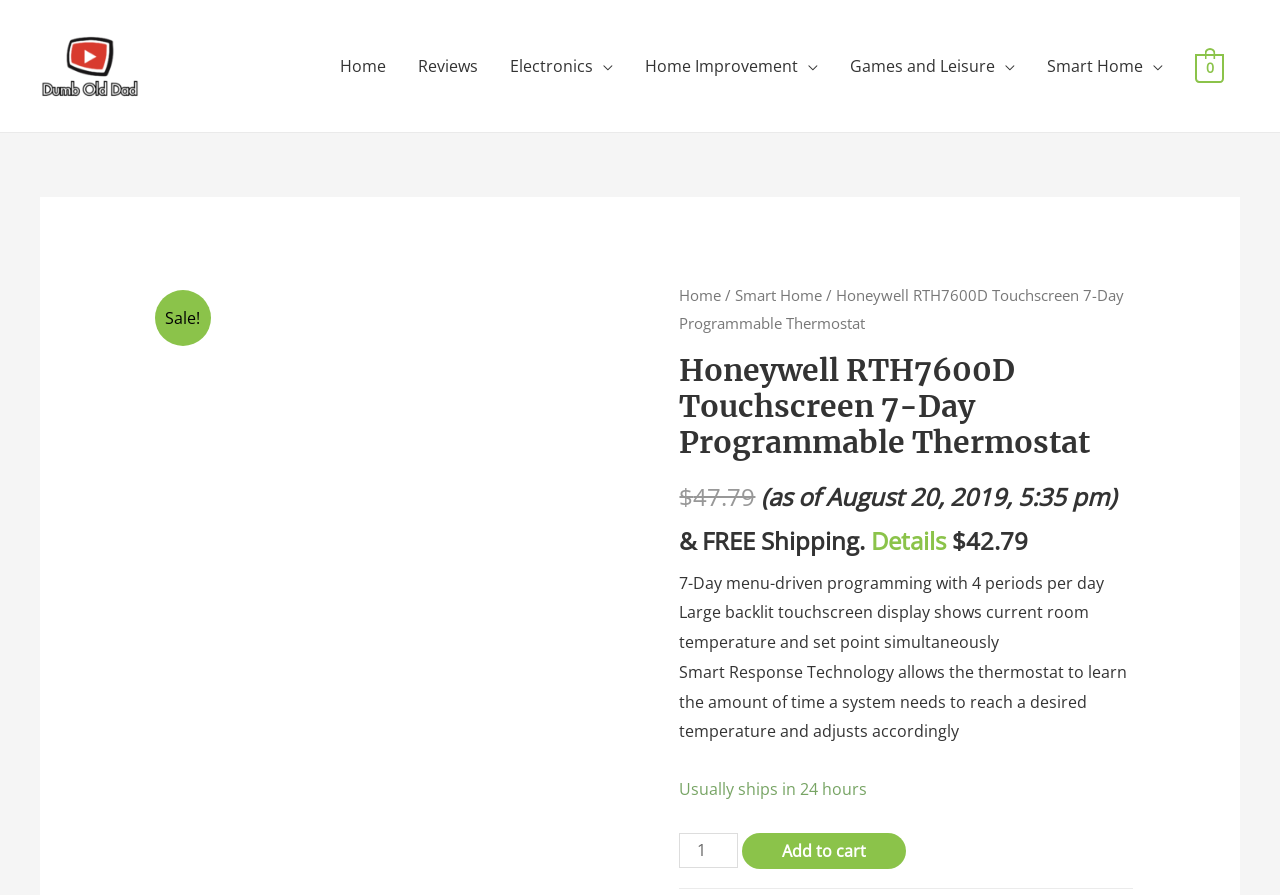Please identify the coordinates of the bounding box that should be clicked to fulfill this instruction: "Add the 'Honeywell RTH7600D Touchscreen 7-Day Programmable Thermostat' to cart".

[0.579, 0.93, 0.707, 0.971]